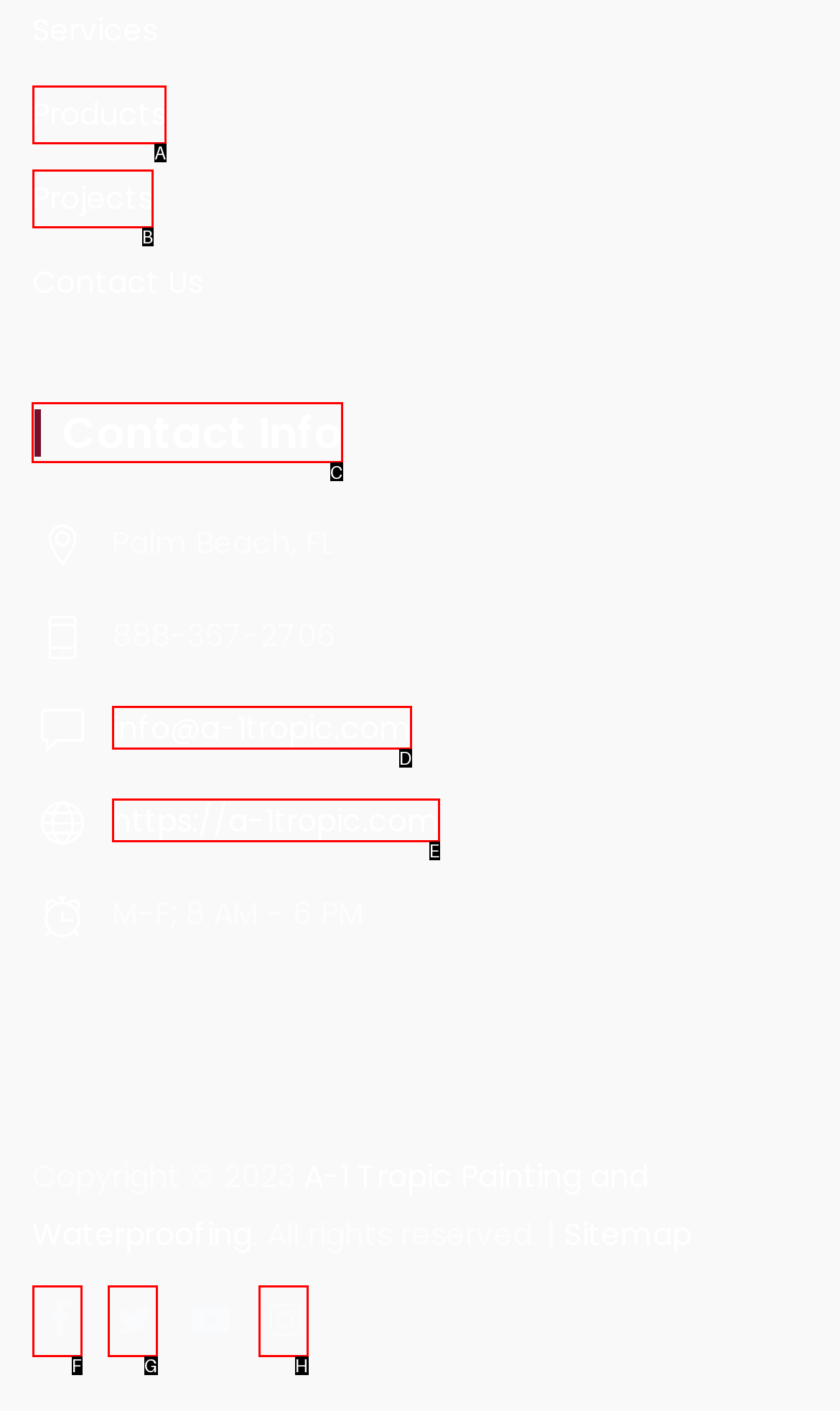Point out the option that needs to be clicked to fulfill the following instruction: View Contact Info
Answer with the letter of the appropriate choice from the listed options.

C